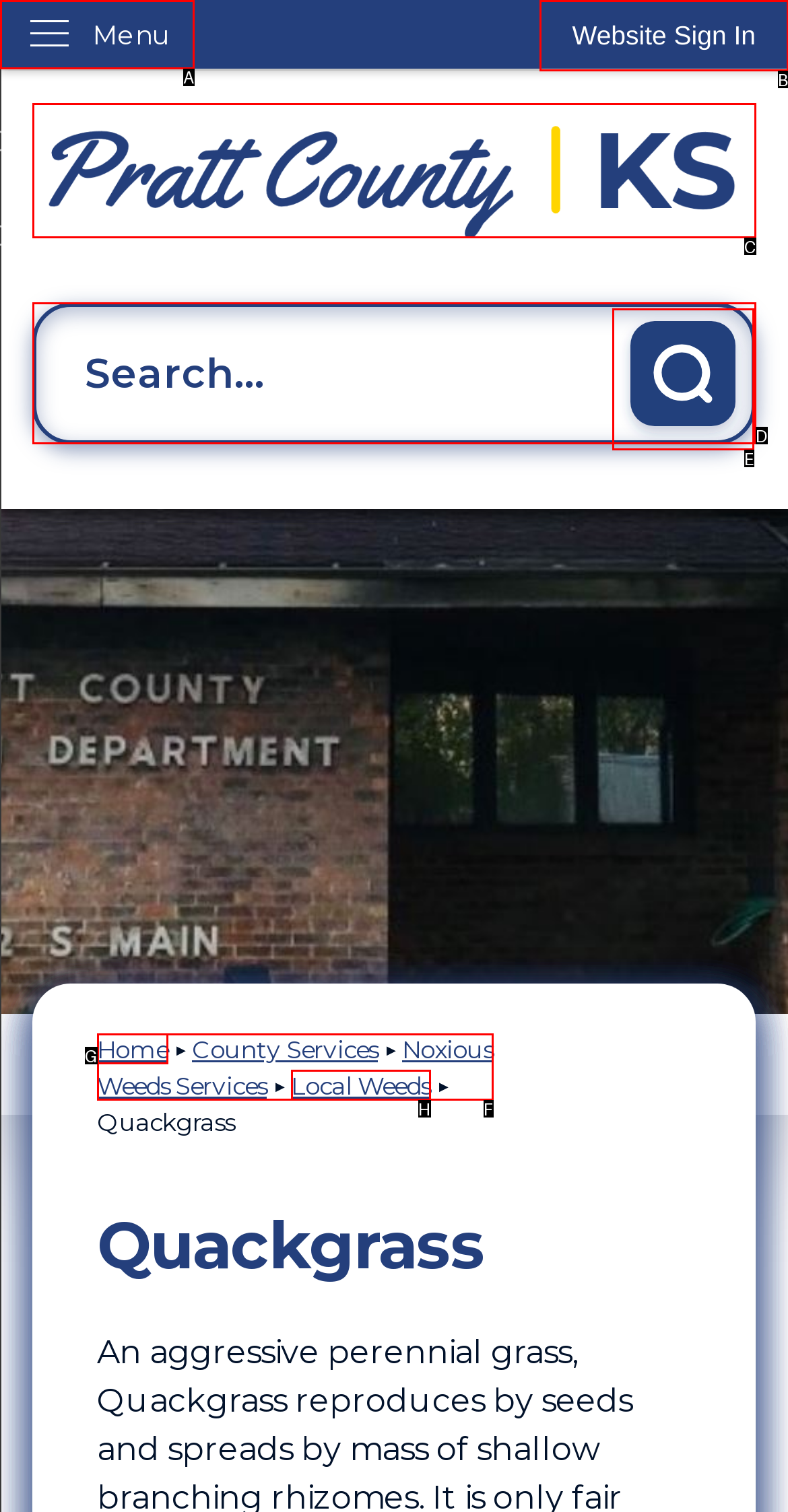Indicate which UI element needs to be clicked to fulfill the task: Sign in to the website
Answer with the letter of the chosen option from the available choices directly.

B